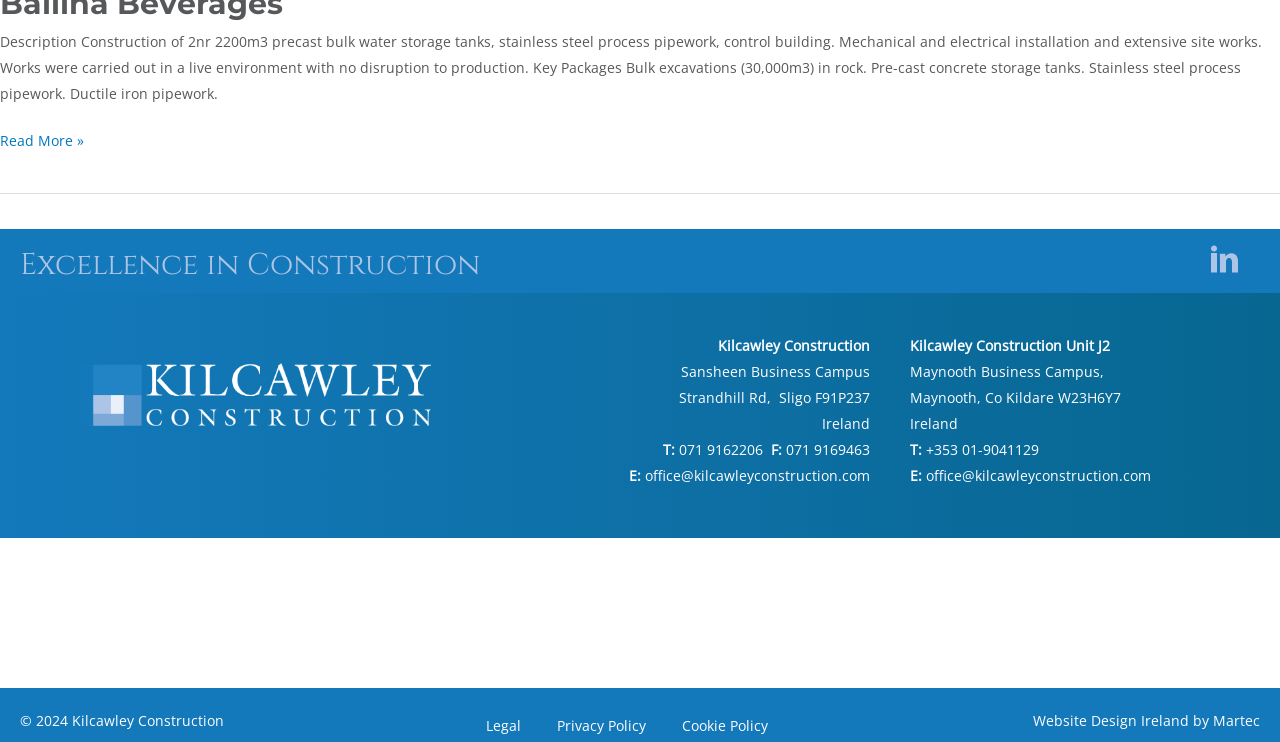Identify the bounding box coordinates of the element to click to follow this instruction: 'Contact via phone number 071 9162206'. Ensure the coordinates are four float values between 0 and 1, provided as [left, top, right, bottom].

[0.531, 0.593, 0.599, 0.619]